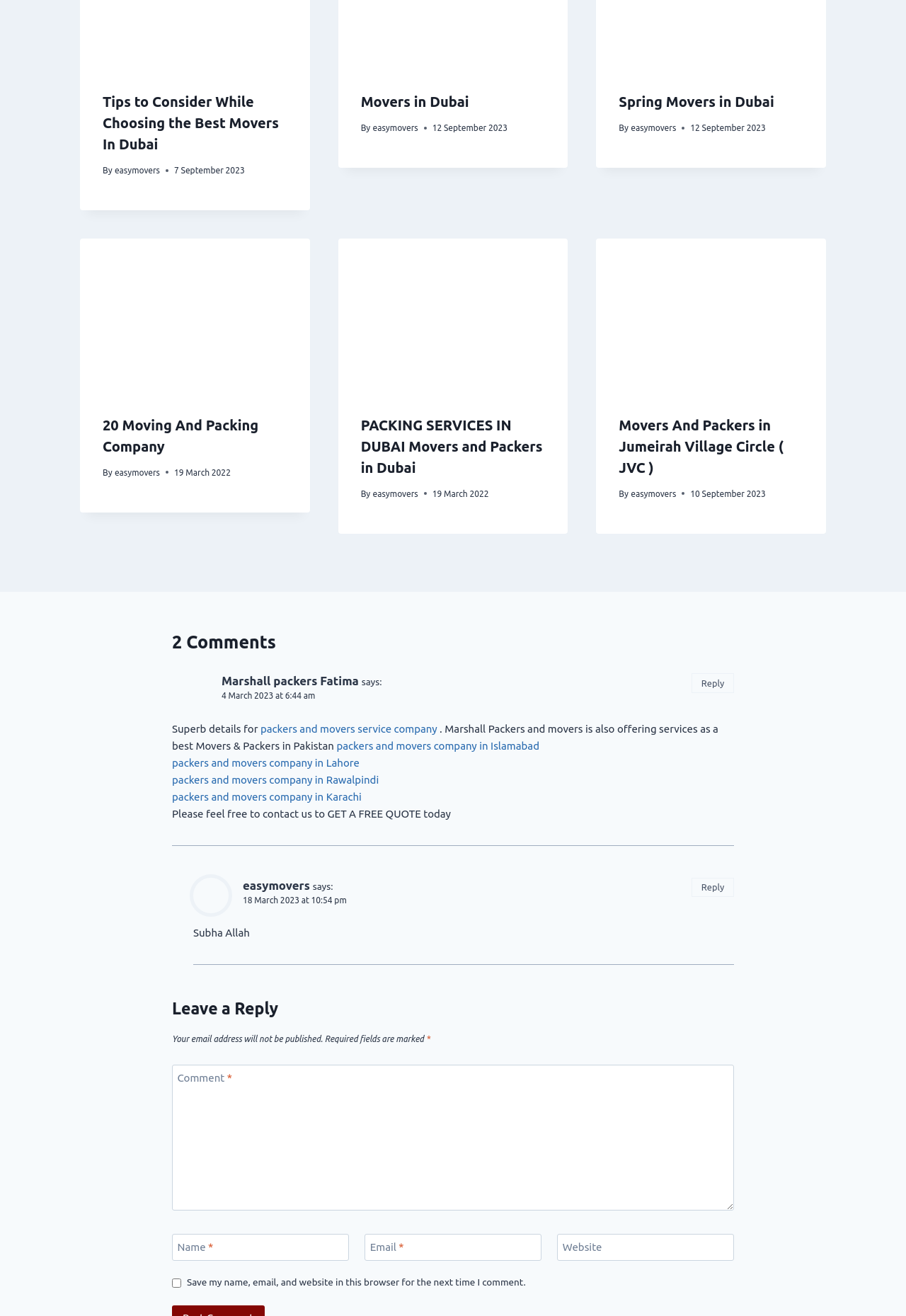Bounding box coordinates should be provided in the format (top-left x, top-left y, bottom-right x, bottom-right y) with all values between 0 and 1. Identify the bounding box for this UI element: name="submit" value="Post Comment"

None